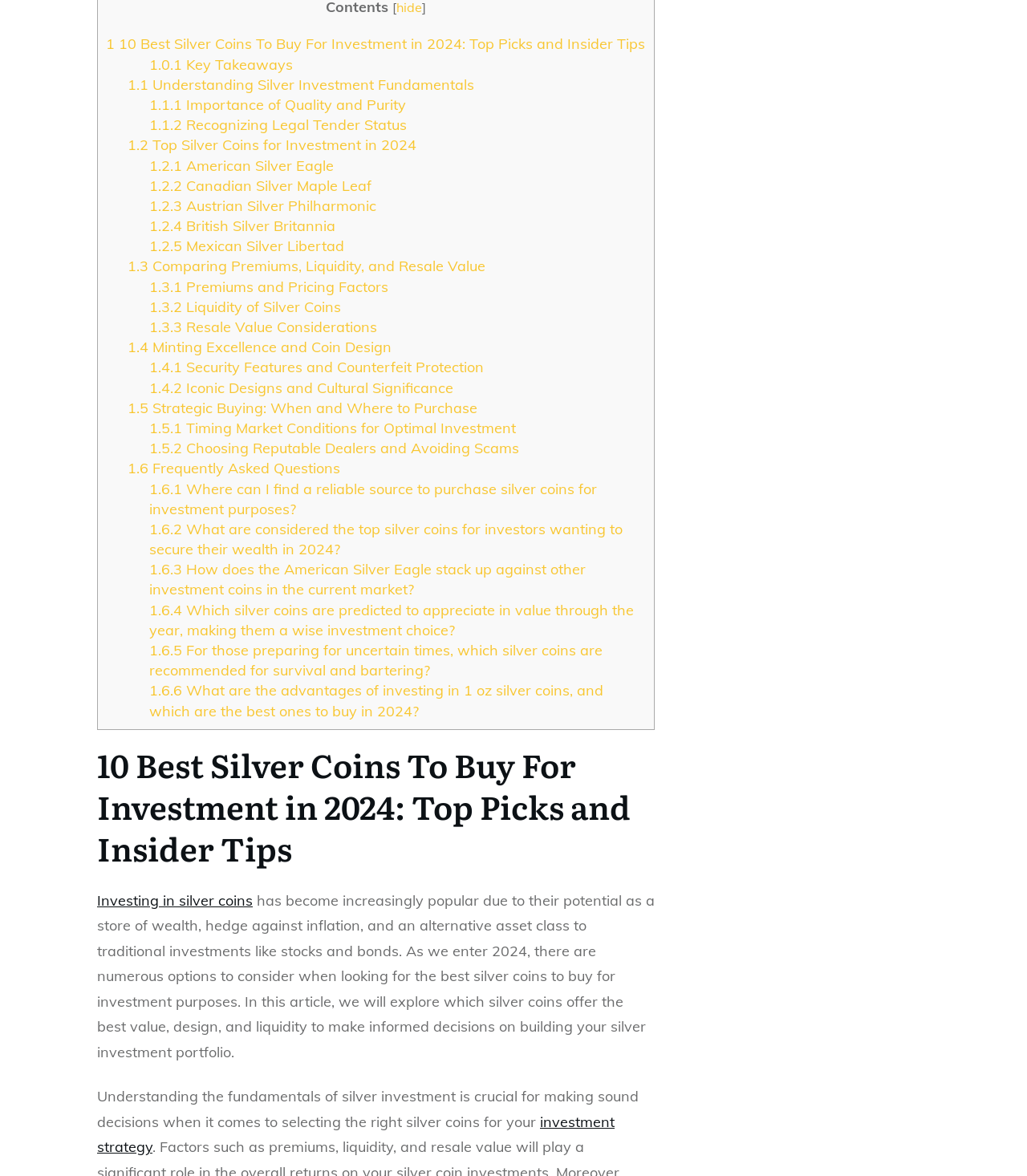Locate the bounding box coordinates of the element you need to click to accomplish the task described by this instruction: "Click on Home".

None